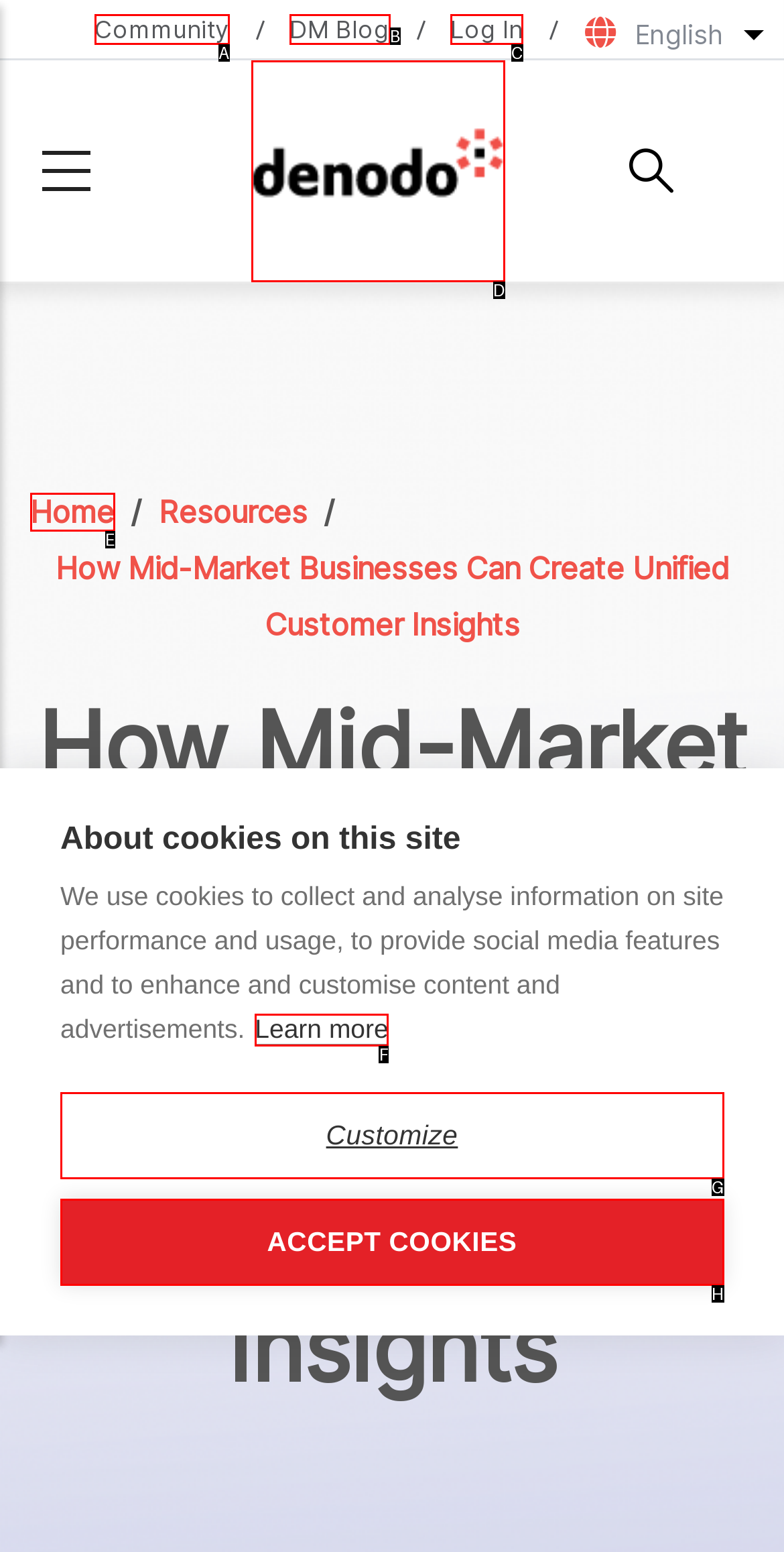From the provided options, which letter corresponds to the element described as: DM Blog
Answer with the letter only.

B